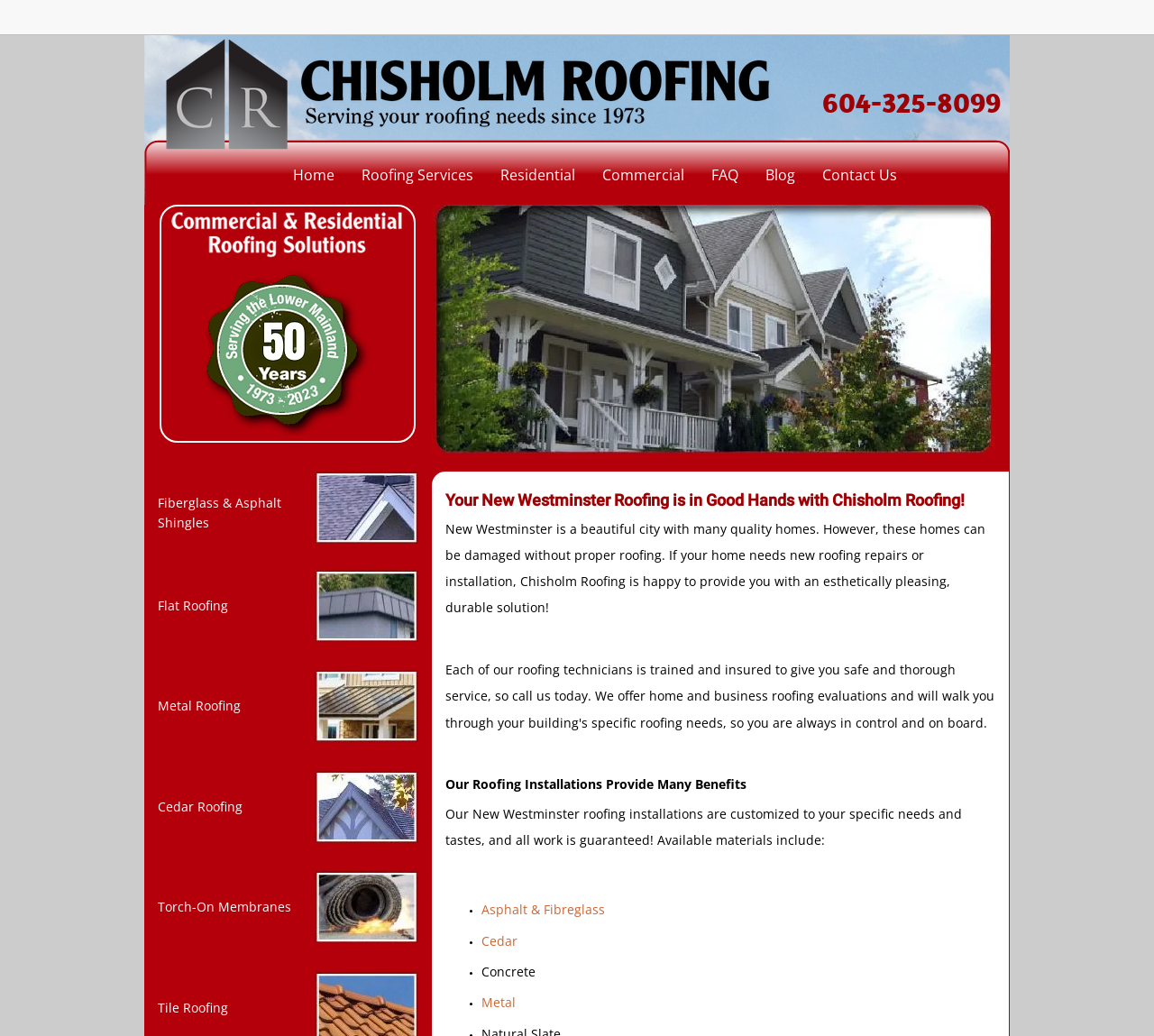What is the benefit of the roofing installations provided by Chisholm Roofing?
Please ensure your answer is as detailed and informative as possible.

I found the benefit of the roofing installations by looking at the text description in the middle of the webpage, which mentions that the workmanship and materials are guaranteed.